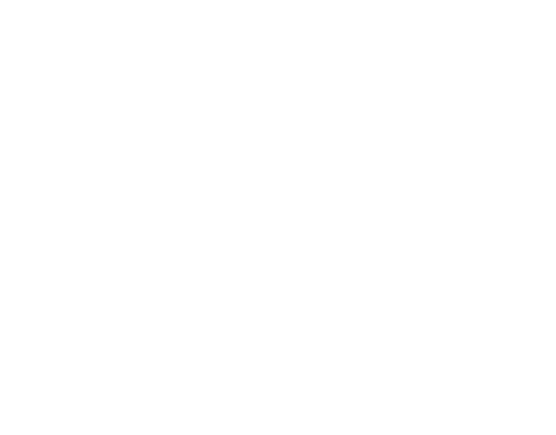Explain what is happening in the image with elaborate details.

The image features Barron Trump, the youngest son of former President Donald Trump. It appears in the context of recent news, as indicated by the surrounding text discussing his status concerning the Republican Convention. The headline states that Barron will not be a delegate at the convention due to "prior commitments." This information situates him within the political landscape, highlighting the ongoing interest in family members of political figures as the 2024 presidential elections approach.